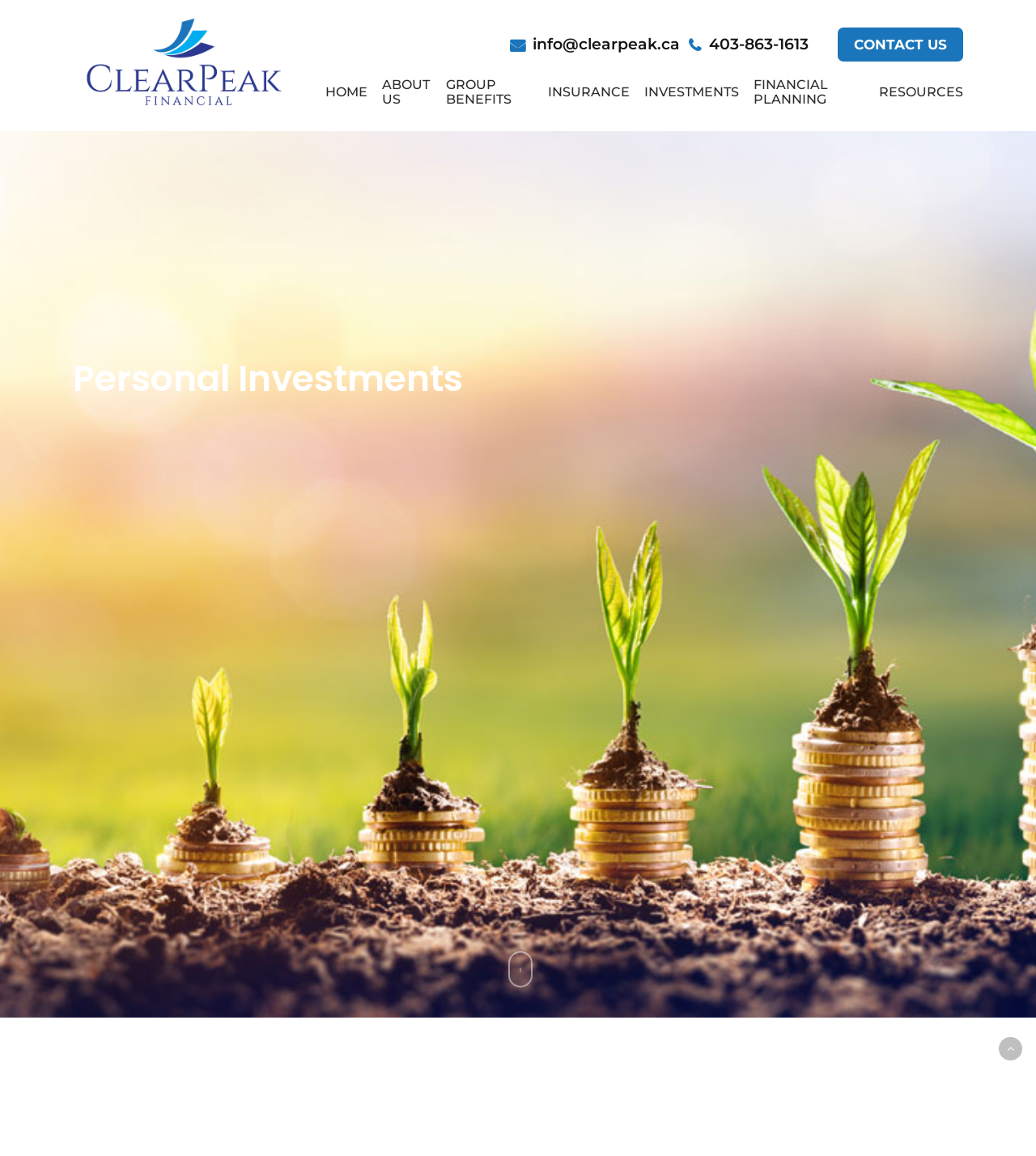Provide an in-depth caption for the elements present on the webpage.

The webpage is about Personal Investments at ClearPeak Financial. At the top left, there is a search box with a placeholder text "Search" and a hint "Hit enter to search or ESC to close" below it. To the right of the search box, there are several links, including the company's email address, phone number, and a "CONTACT US" link. 

On the top left corner, there is a logo of ClearPeak Financial, which is also a link to the company's homepage. Below the logo, there is a navigation menu with links to different sections of the website, including "HOME", "ABOUT US", "GROUP BENEFITS", "INSURANCE", "INVESTMENTS", "FINANCIAL PLANNING", and "RESOURCES". 

The main content of the webpage is headed by a title "Personal Investments" at the top center. At the bottom center, there is an image with a link.